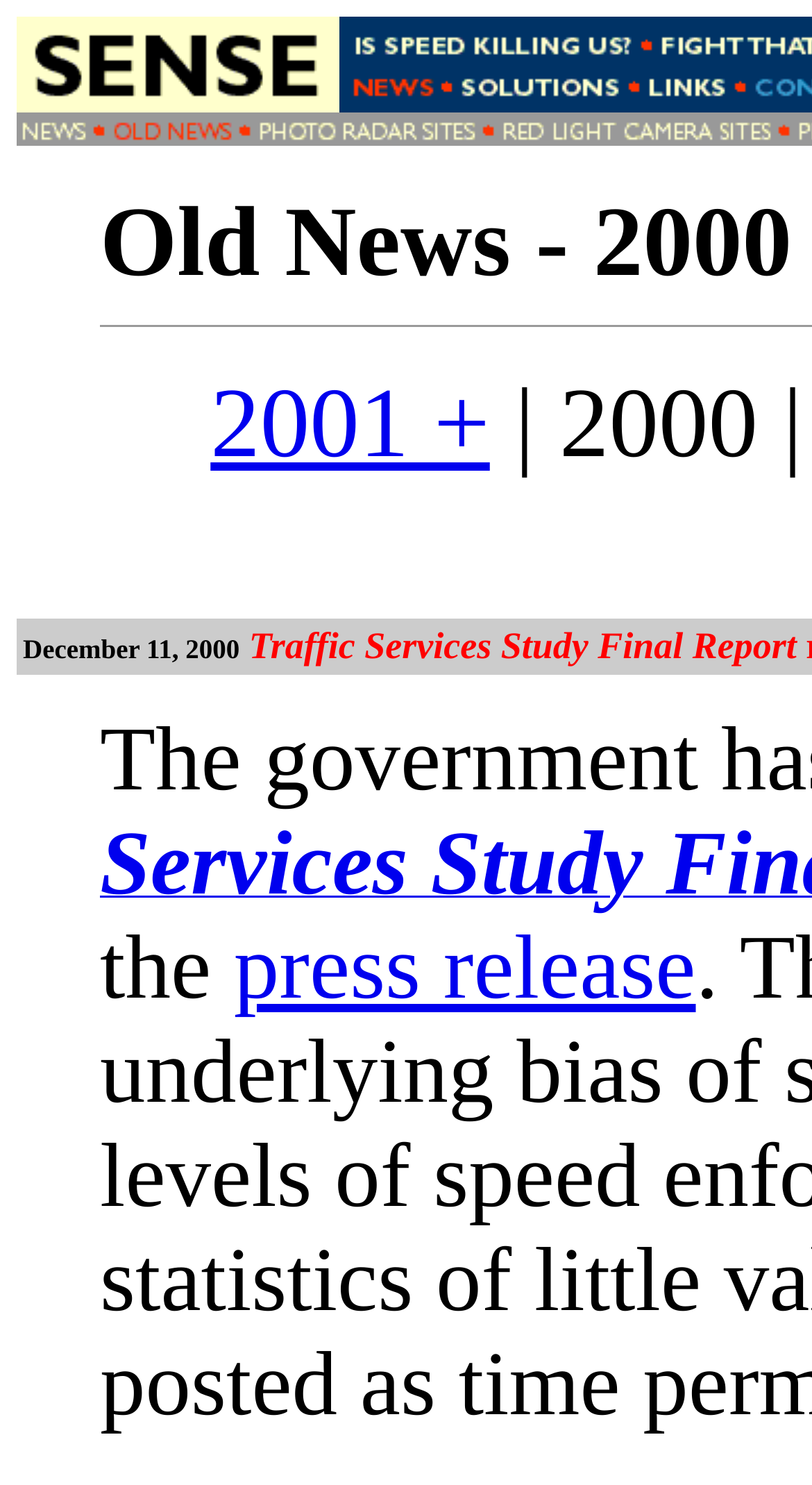Can you find the bounding box coordinates for the UI element given this description: "alt="current news" name="n_news1""? Provide the coordinates as four float numbers between 0 and 1: [left, top, right, bottom].

[0.021, 0.079, 0.113, 0.103]